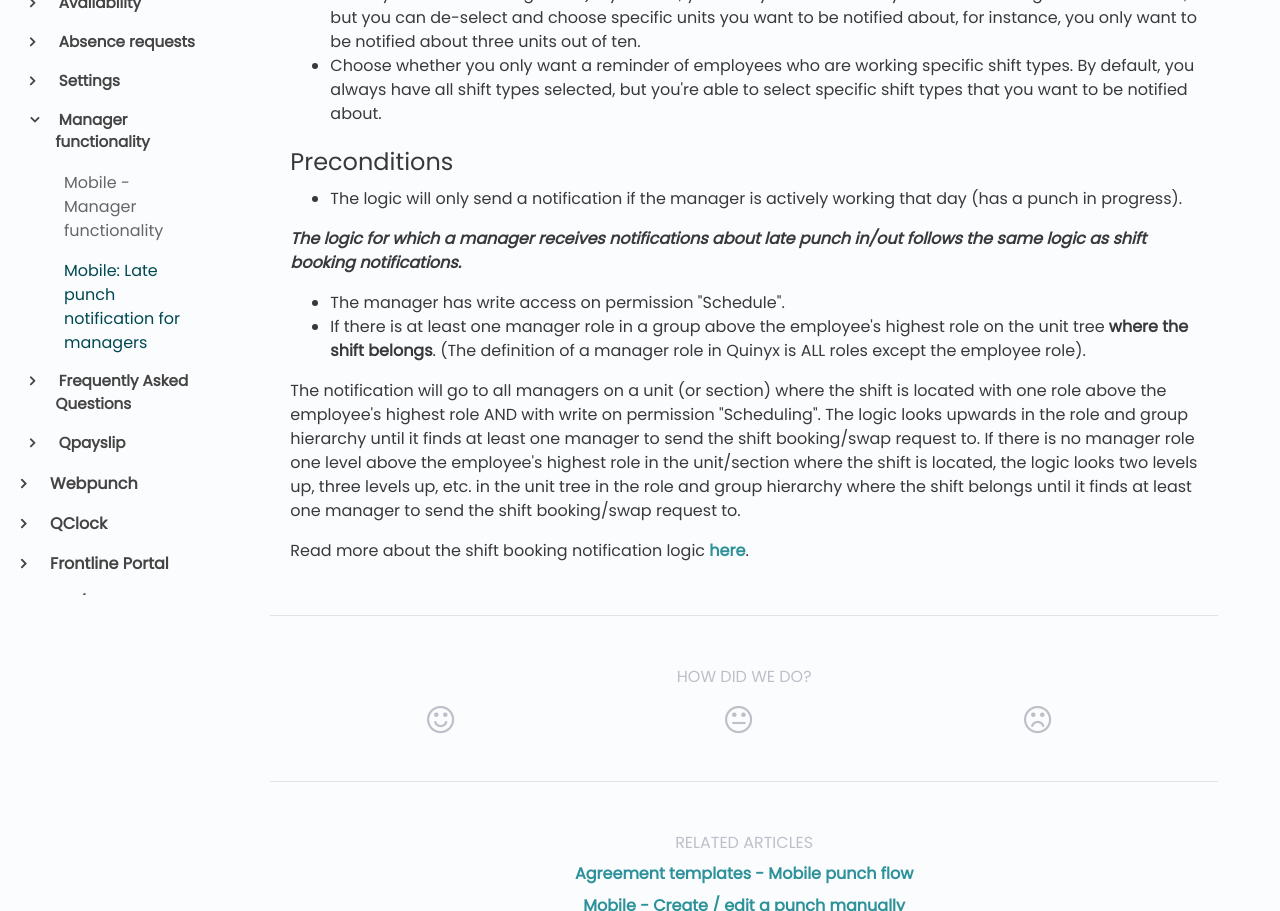Based on the element description: "API / web service", identify the bounding box coordinates for this UI element. The coordinates must be four float numbers between 0 and 1, listed as [left, top, right, bottom].

[0.038, 0.649, 0.153, 0.676]